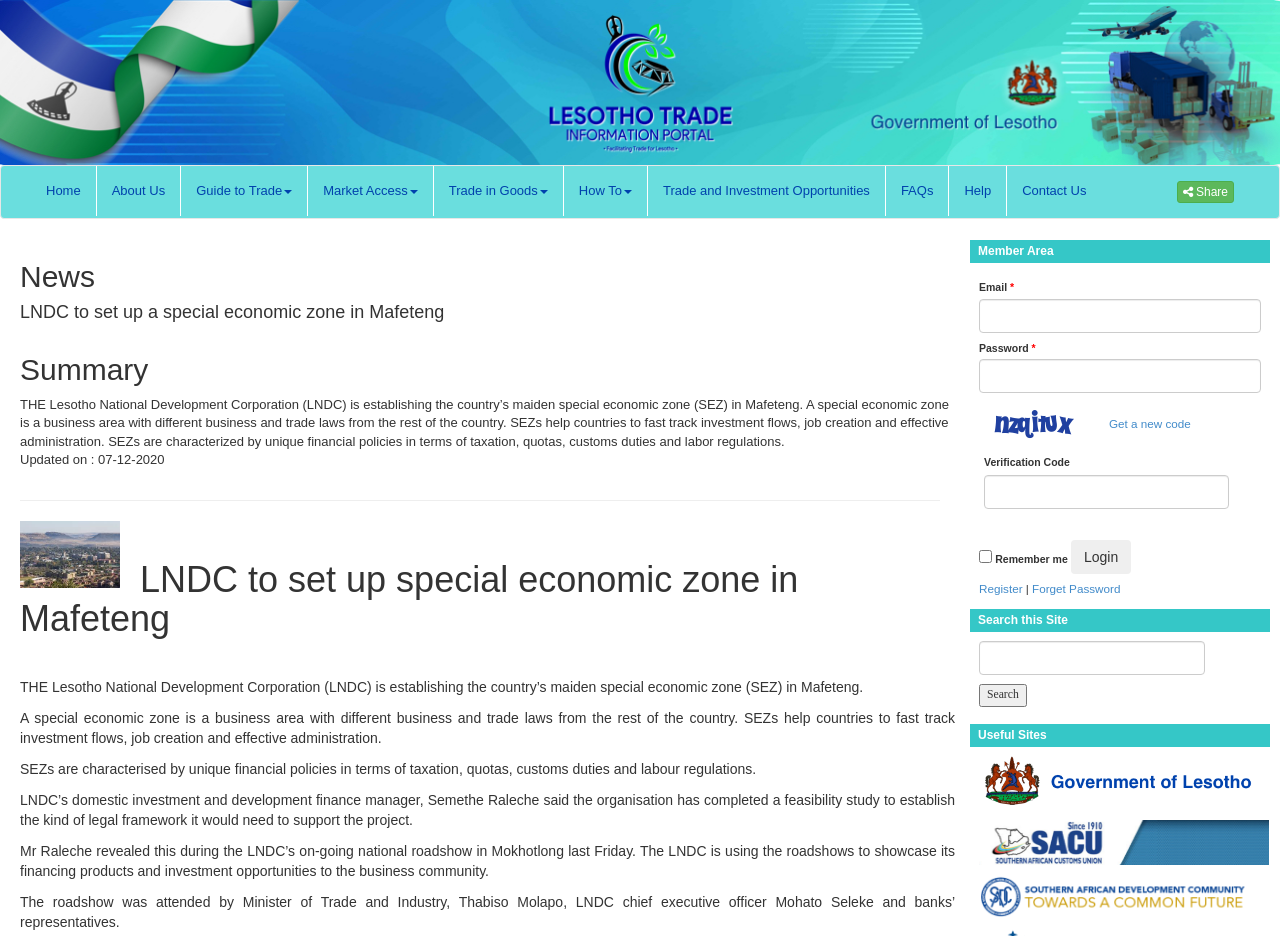Please identify the bounding box coordinates of the element that needs to be clicked to perform the following instruction: "Enter email address".

[0.765, 0.319, 0.985, 0.355]